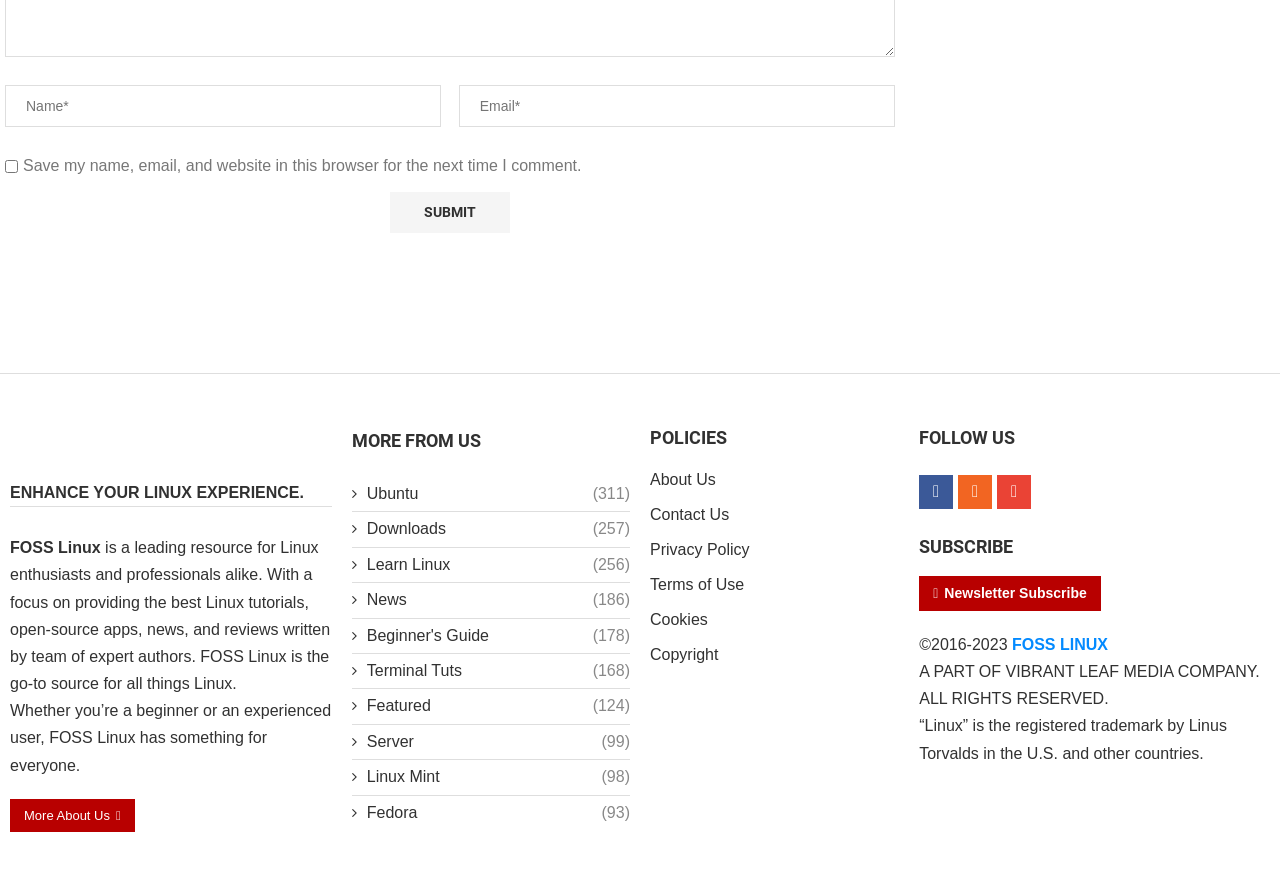Given the webpage screenshot, identify the bounding box of the UI element that matches this description: "name="submit" value="Submit"".

[0.305, 0.216, 0.398, 0.262]